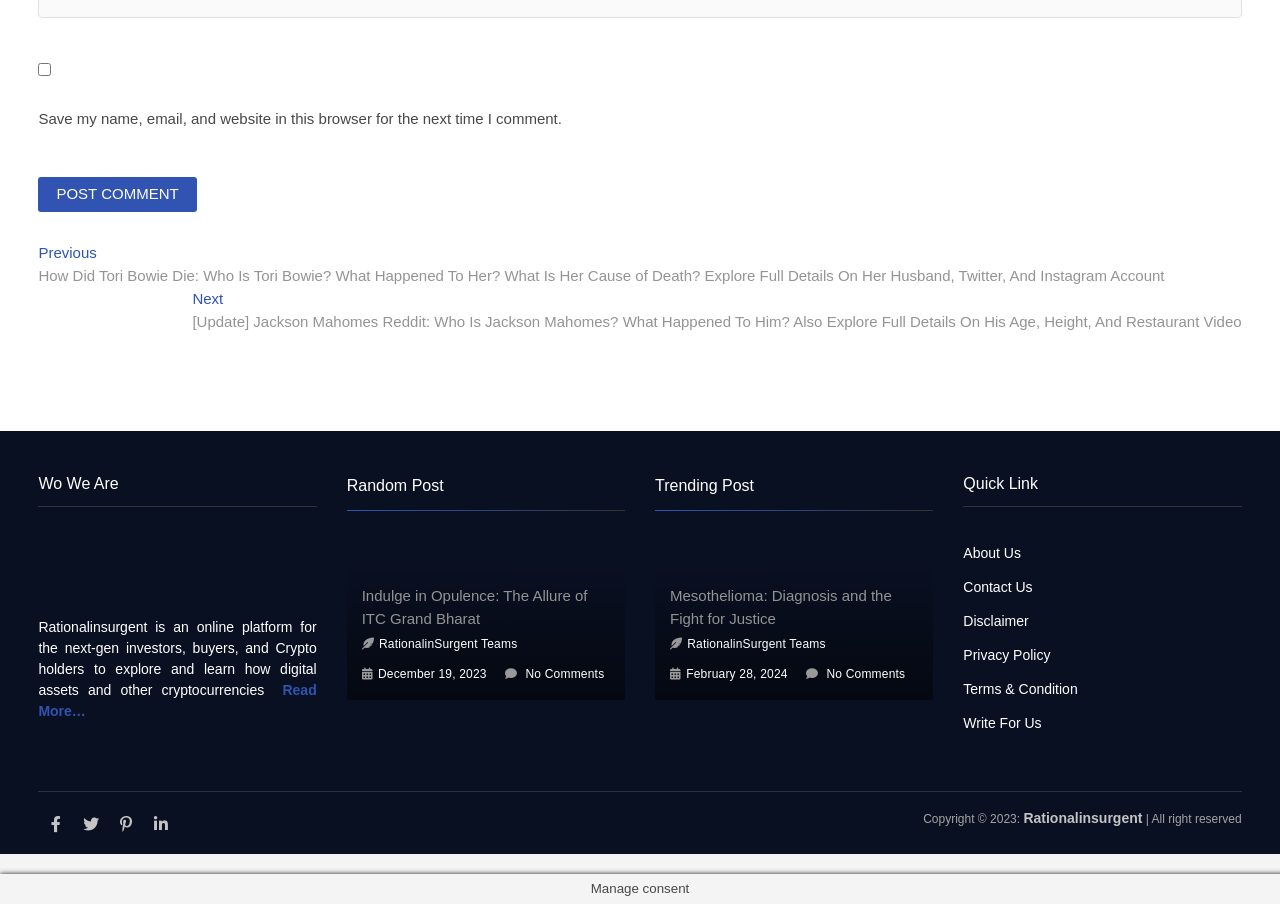Specify the bounding box coordinates of the area to click in order to execute this command: 'Read more about Wo We Are'. The coordinates should consist of four float numbers ranging from 0 to 1, and should be formatted as [left, top, right, bottom].

[0.03, 0.754, 0.247, 0.795]